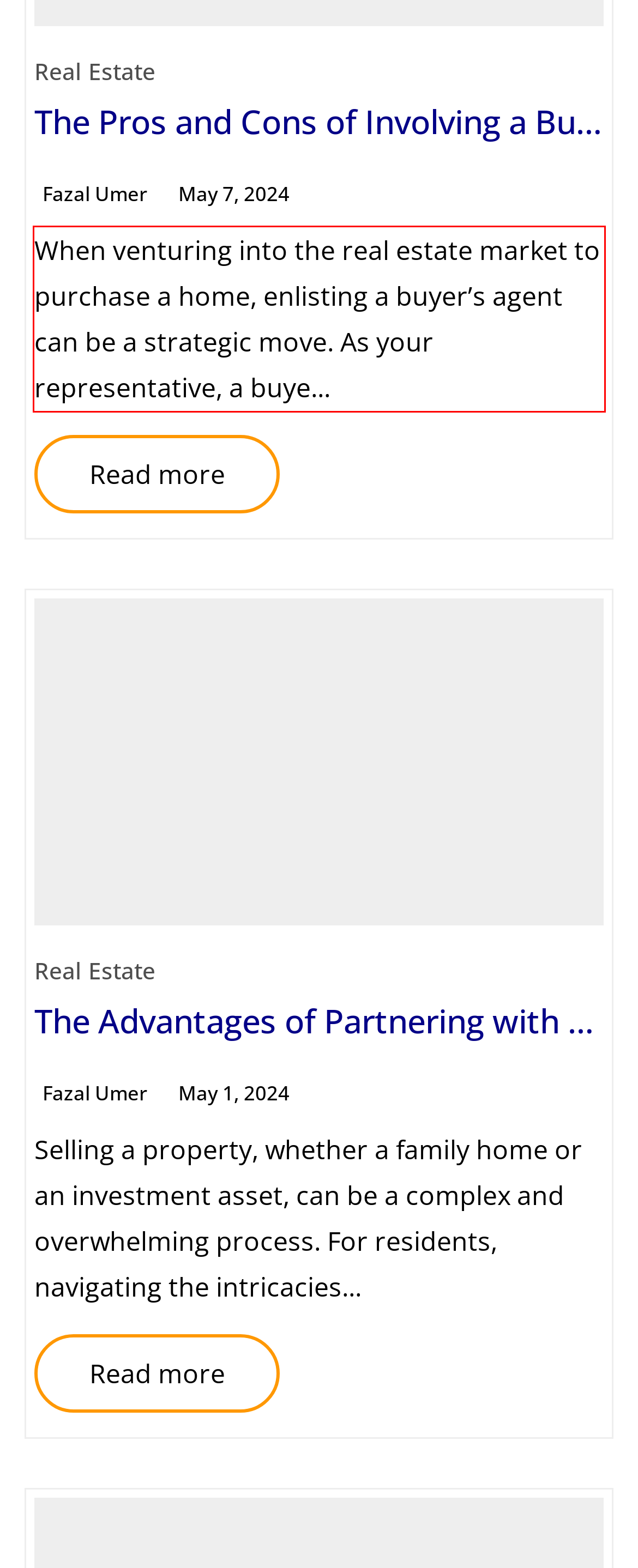Look at the screenshot of the webpage, locate the red rectangle bounding box, and generate the text content that it contains.

When venturing into the real estate market to purchase a home, enlisting a buyer’s agent can be a strategic move. As your representative, a buye...